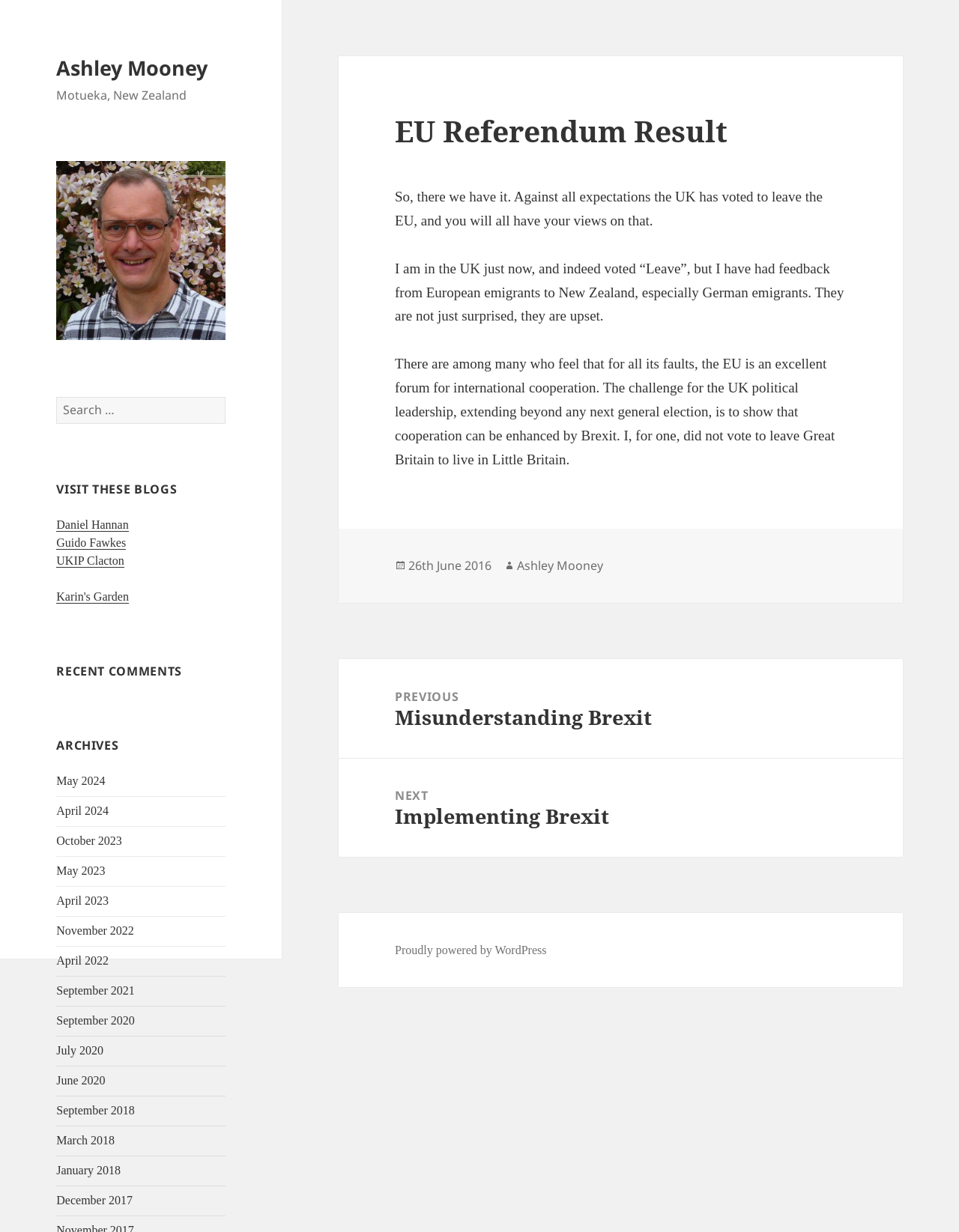Please determine the bounding box coordinates of the section I need to click to accomplish this instruction: "Click on the 'Home' link".

None